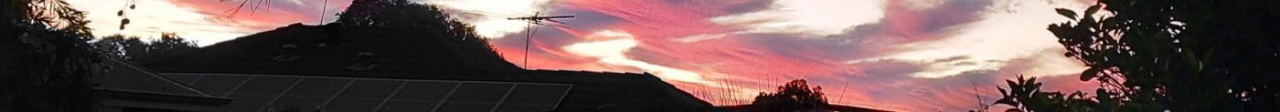What adds depth and drama to the atmosphere?
Look at the image and provide a detailed response to the question.

The caption explains that the interplay of light and clouds adds depth and drama to the overall atmosphere, creating a serene yet captivating view. This suggests that the combination of light and clouds is responsible for the dramatic effect in the image.